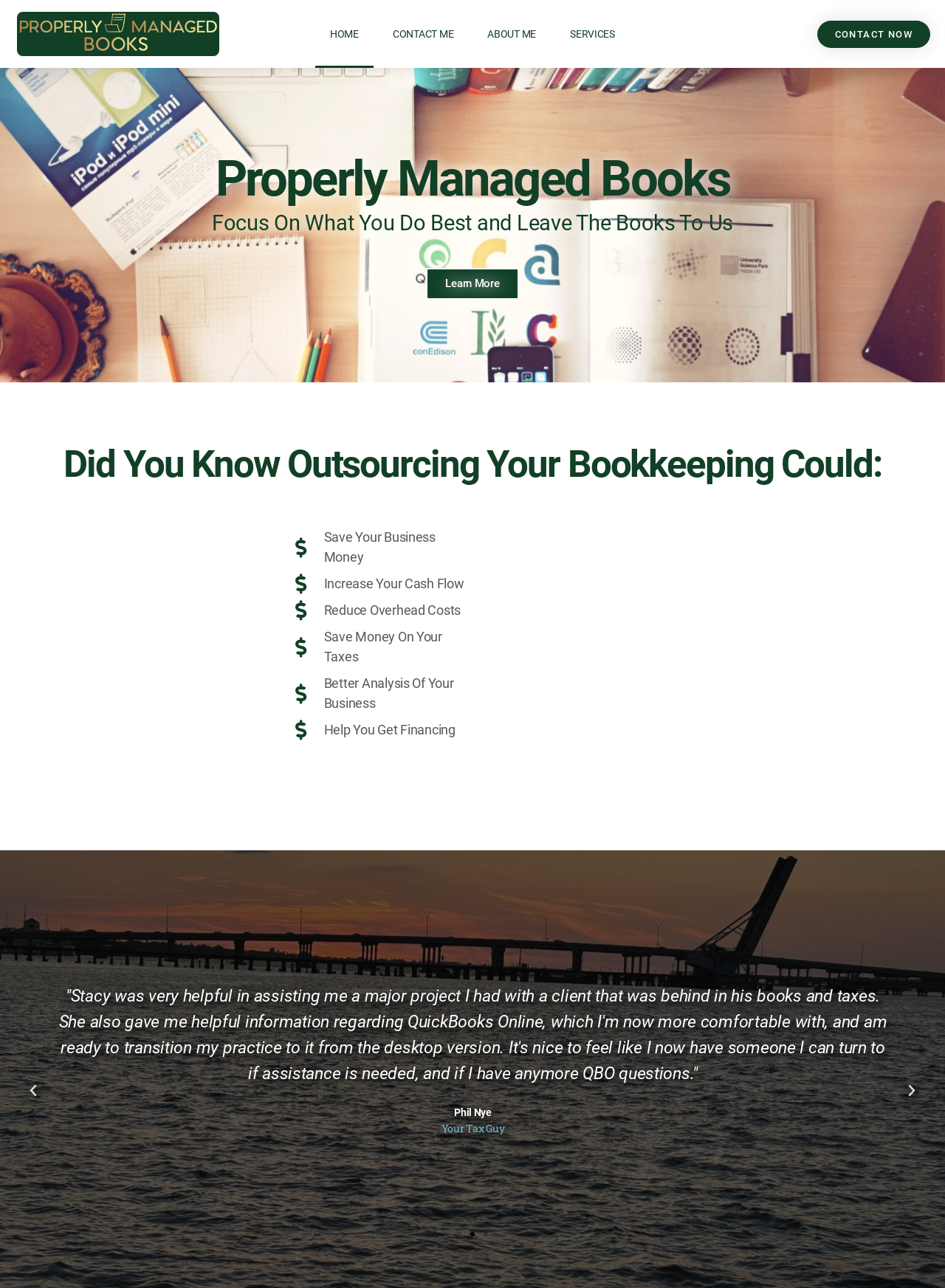Use a single word or phrase to answer the question: 
How many benefits of outsourcing bookkeeping are listed?

6